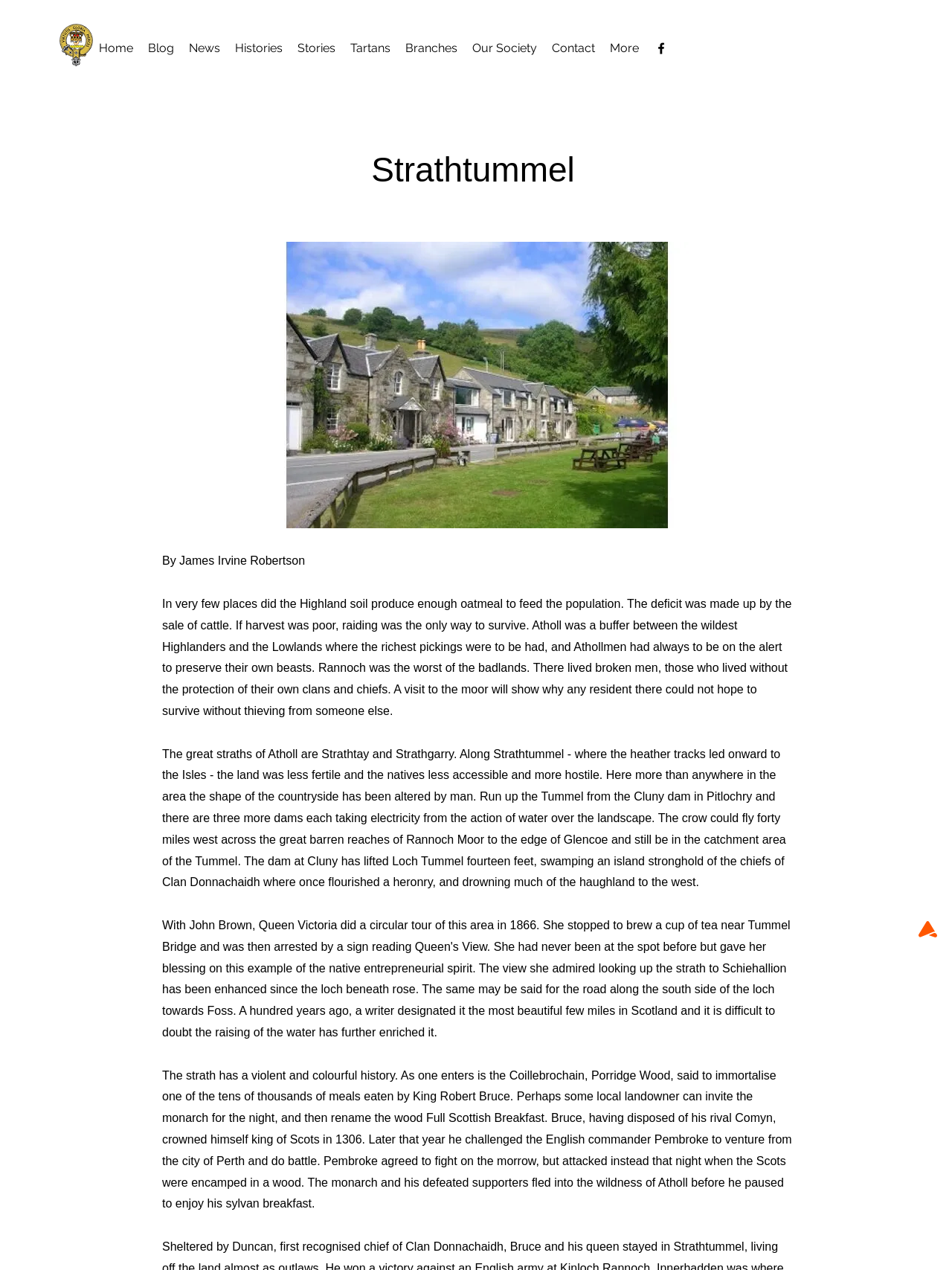What is the name of the king mentioned in the webpage?
Your answer should be a single word or phrase derived from the screenshot.

King Robert Bruce